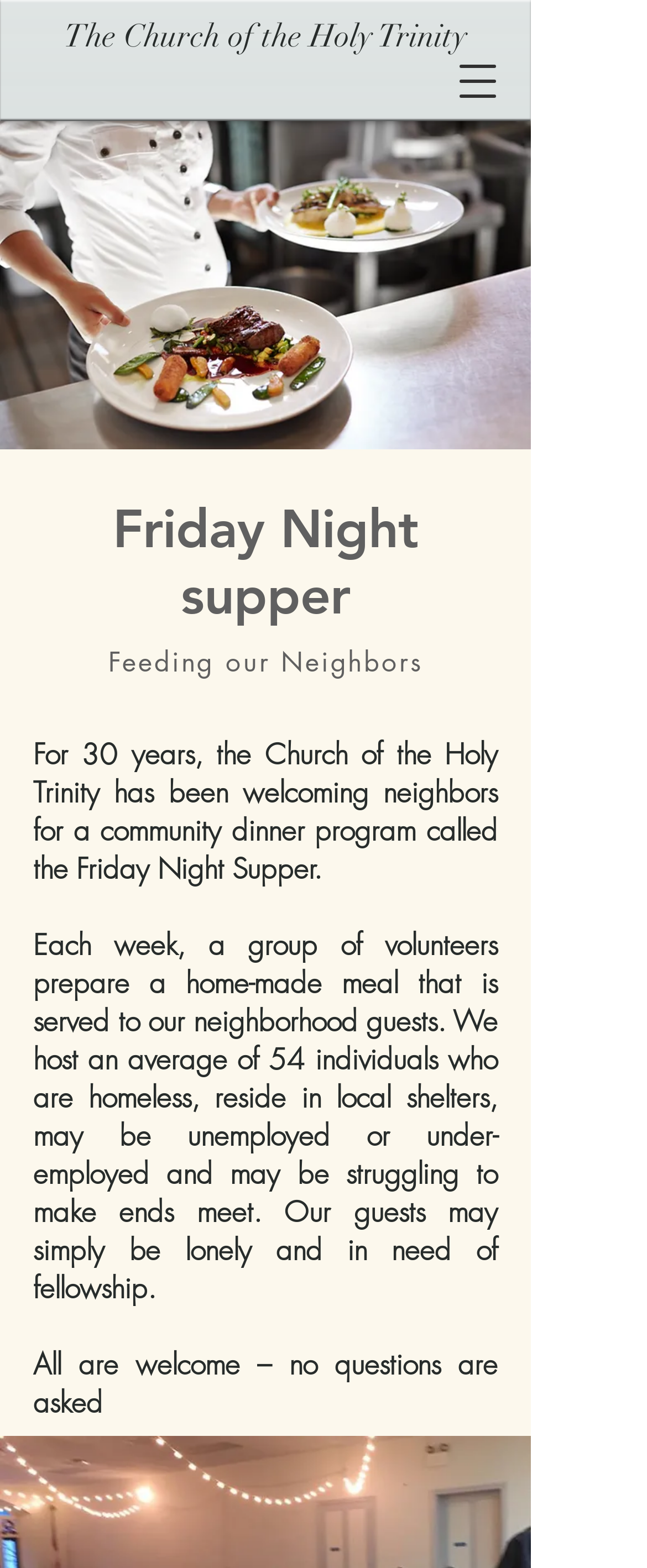What is the name of the church?
Analyze the image and deliver a detailed answer to the question.

The question asks for the name of the church, which can be found in the heading element 'The Church of the Holy Trinity' at the top of the webpage.